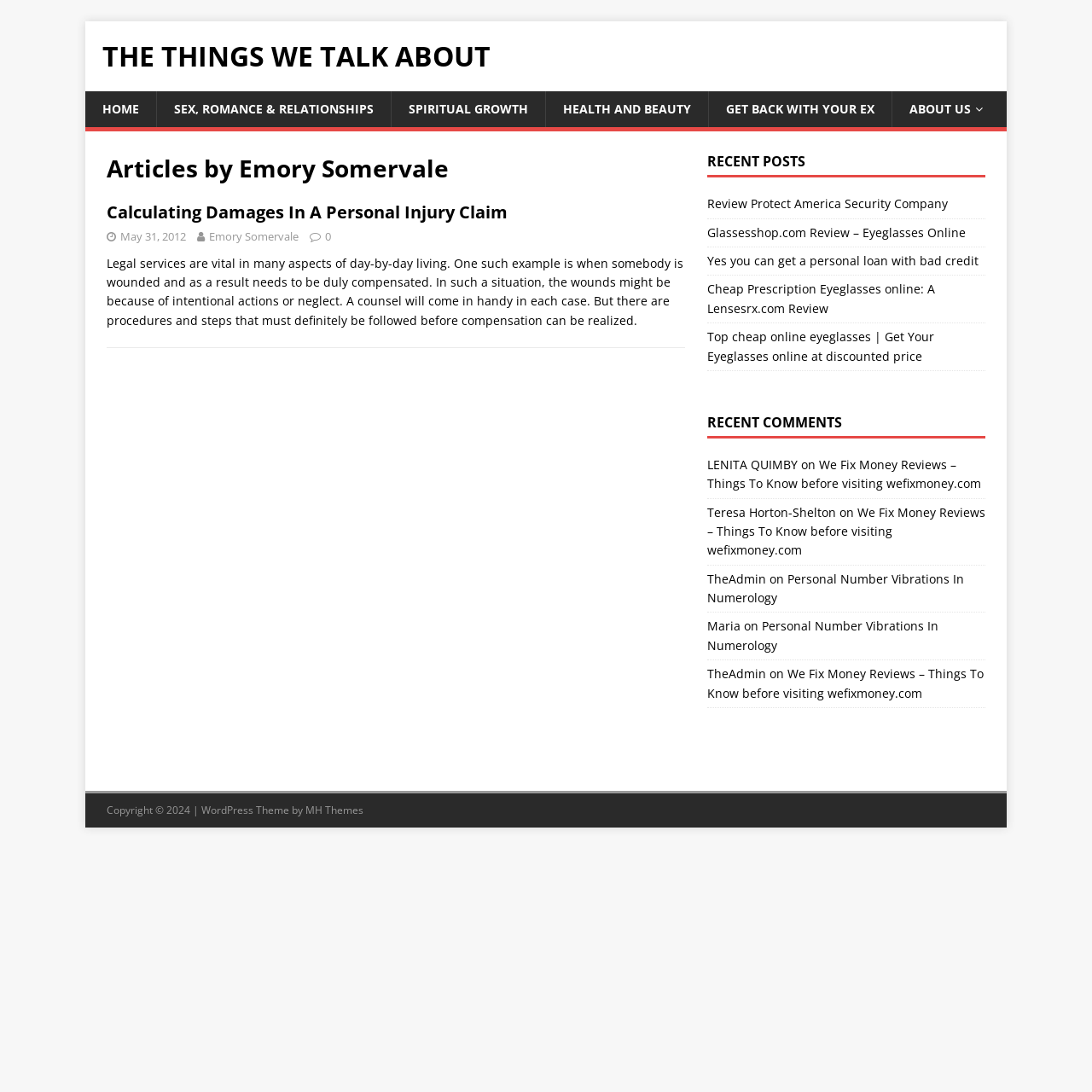Given the webpage screenshot, identify the bounding box of the UI element that matches this description: "counsel".

[0.327, 0.268, 0.368, 0.283]